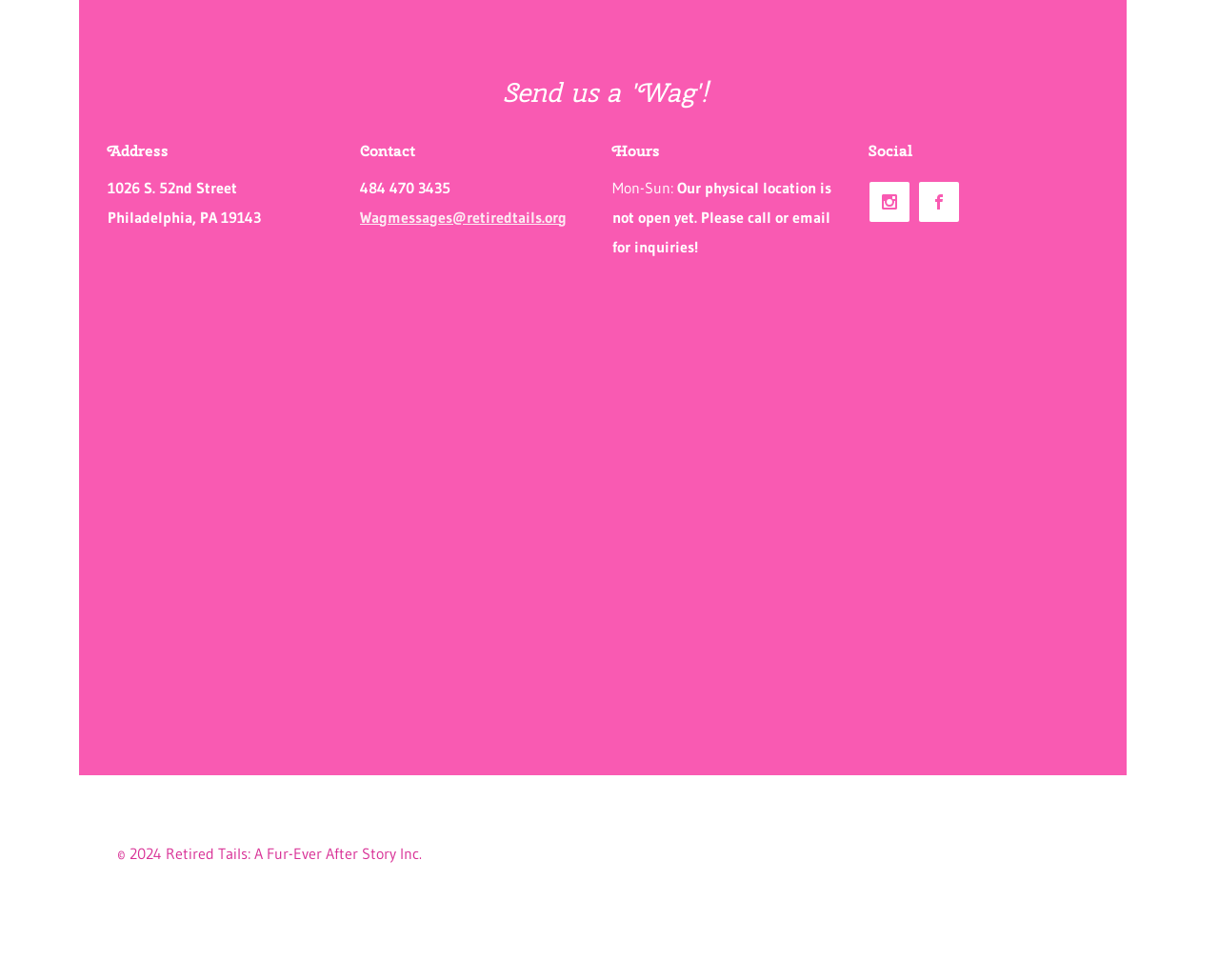Using the element description: "Wagmessages@retiredtails.org", determine the bounding box coordinates. The coordinates should be in the format [left, top, right, bottom], with values between 0 and 1.

[0.295, 0.218, 0.465, 0.229]